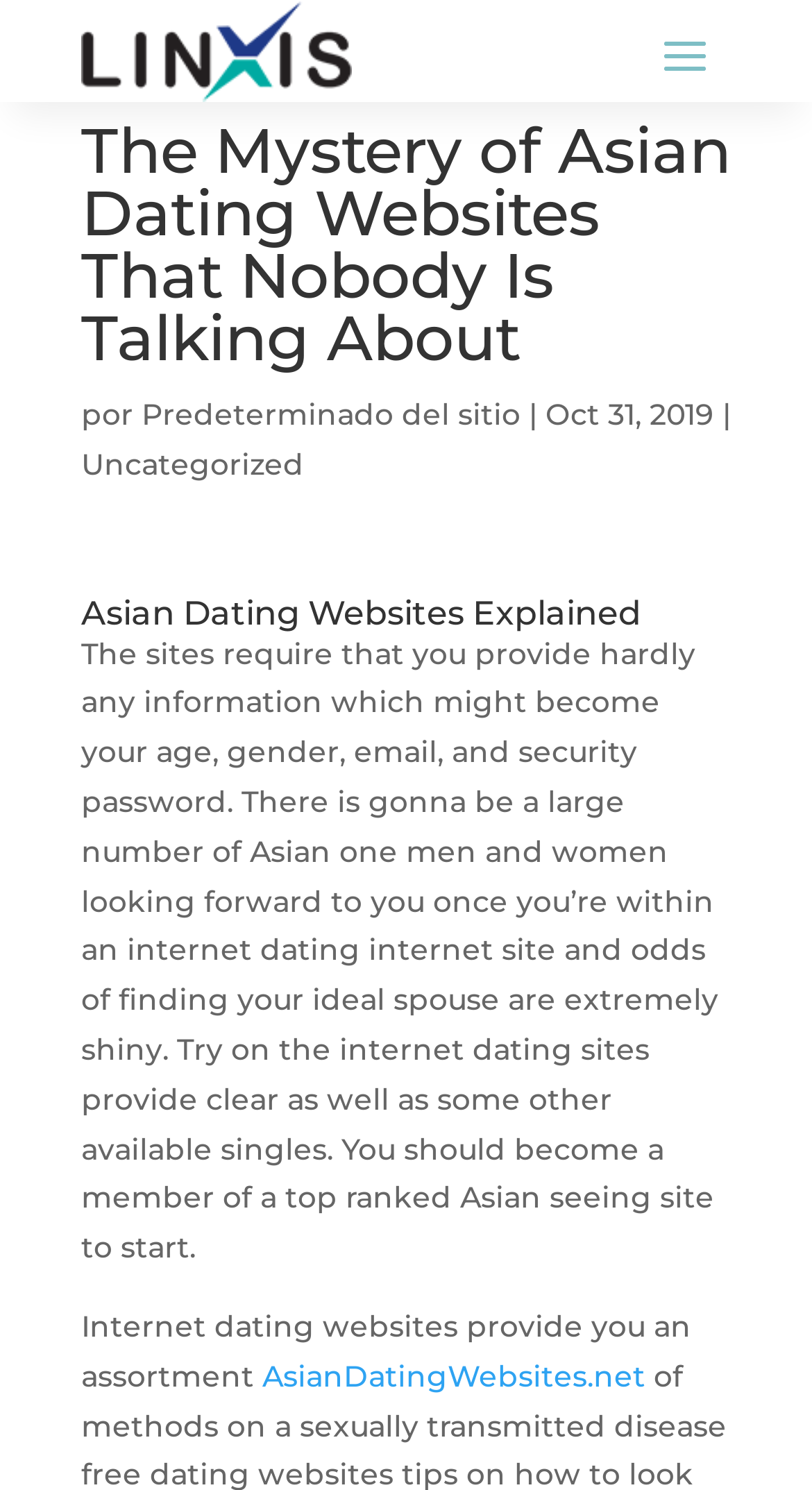What information is required to join an Asian dating website?
Please provide a single word or phrase as the answer based on the screenshot.

Age, gender, email, and password